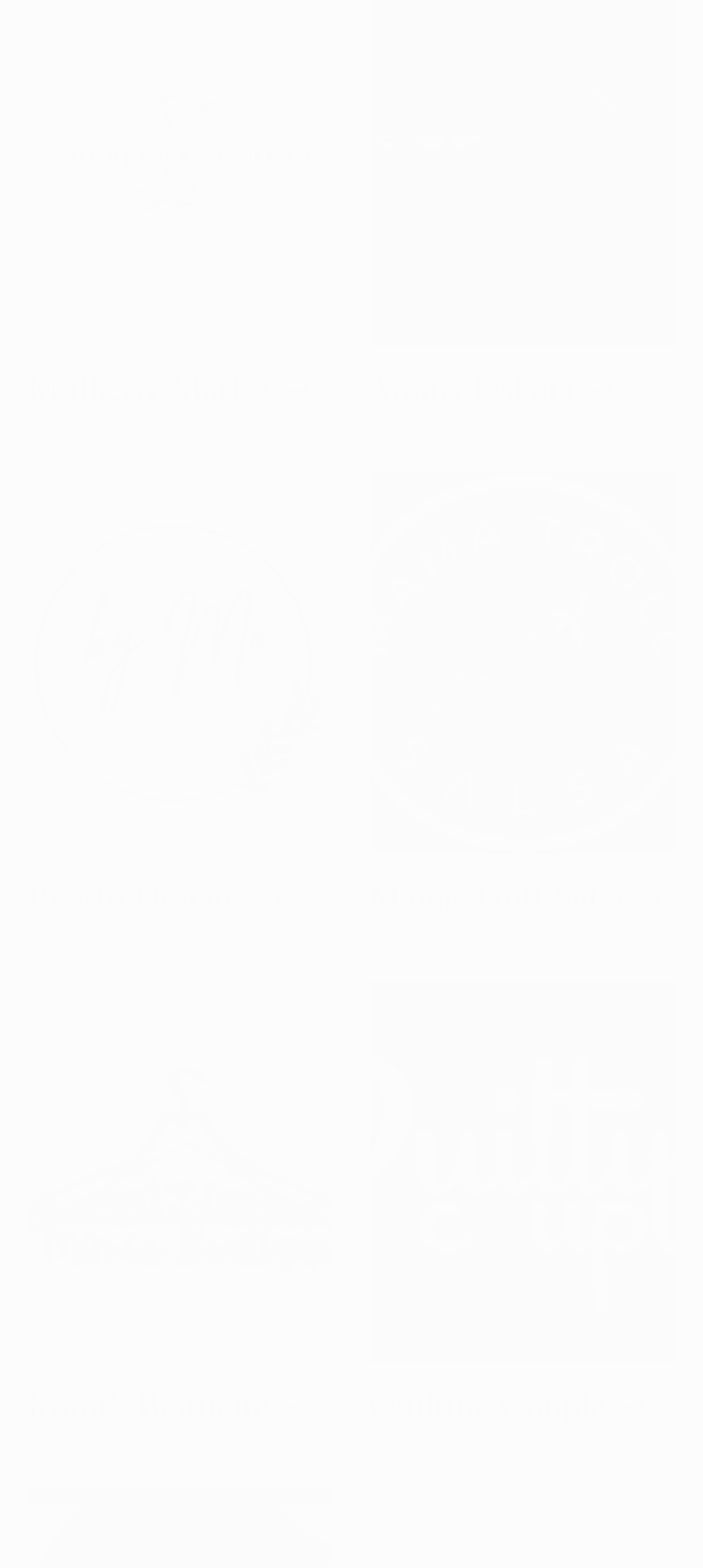Mark the bounding box of the element that matches the following description: "Mulberry Market".

[0.04, 0.235, 0.474, 0.262]